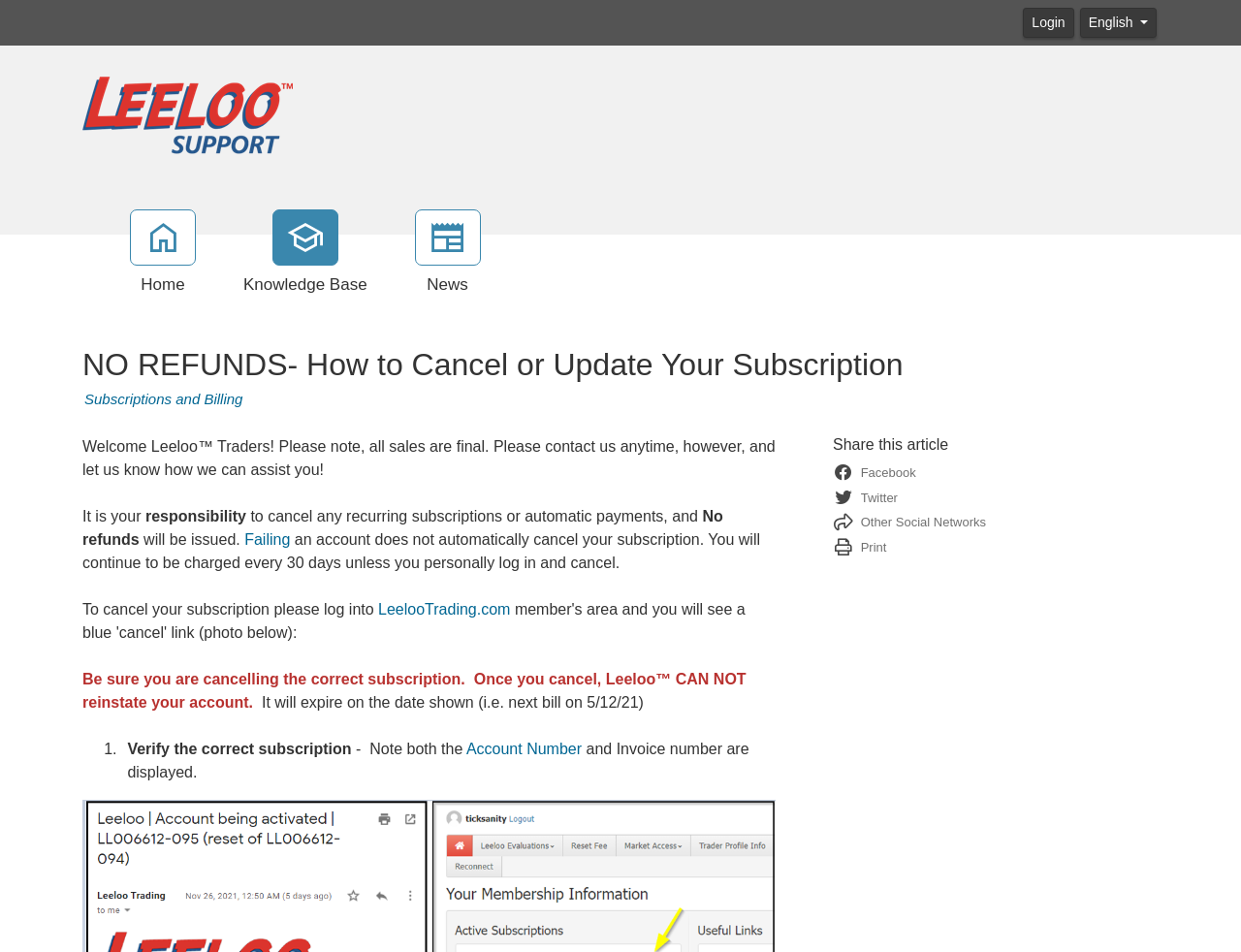Identify the bounding box coordinates of the clickable region required to complete the instruction: "Cancel your subscription". The coordinates should be given as four float numbers within the range of 0 and 1, i.e., [left, top, right, bottom].

[0.305, 0.632, 0.411, 0.649]